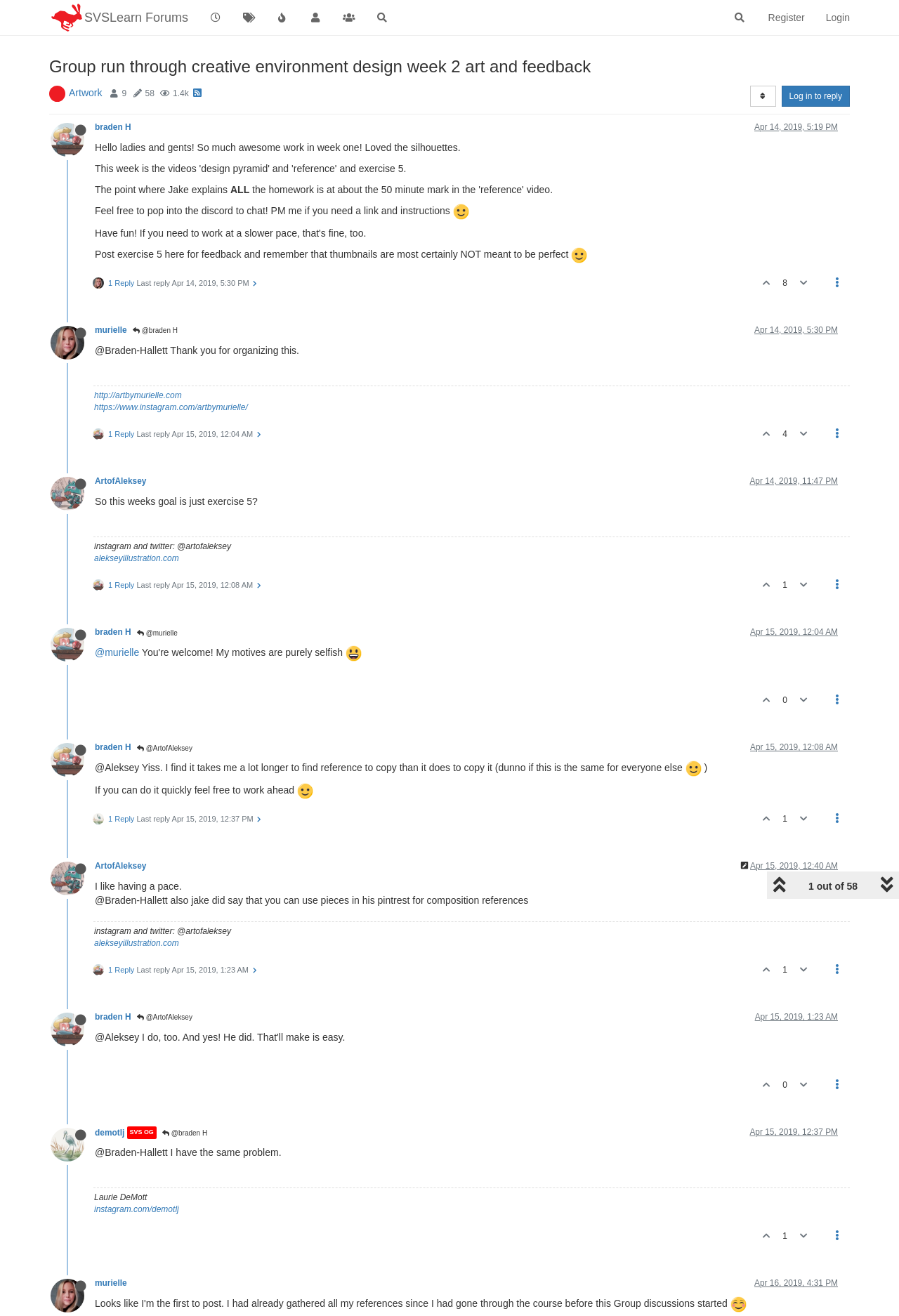Generate a comprehensive description of the webpage.

This webpage is a forum discussion page on SVSLearn Forums, with a title "Group run through creative environment design week 2 art and feedback". At the top, there is a logo of Society of Visual Storytelling, followed by a heading "SVSLearn Forums" and links to "Register" and "Login" on the right side. Below that, there is a search bar with a button and a textbox.

On the left side, there are several links to different icons, including "\uf017", "\uf02c", "\uf06d", "\uf007", "\uf0c0", and "\uf002". On the right side, there is a link to "Artwork" and some generic text "Posters", "9", "Posts", "58", "Views", and "1446" with a static text "1.4k". 

The main content of the page is a discussion thread. The first post is from "braden H" with a profile picture, and the post content is "Hello ladies and gents! So much awesome work in week one! Loved the silhouettes. This week is the videos 'design pyramid' and 'reference' and exercise 5. The point where Jake explains...". There are several replies to this post from different users, including "murielle" and "ArtofAleksey", with their profile pictures and post contents. Each reply has a timestamp and some icons on the right side.

Throughout the page, there are several images, including a smiling face 🙂 and some user profile pictures. The overall layout is organized, with clear headings and concise text.